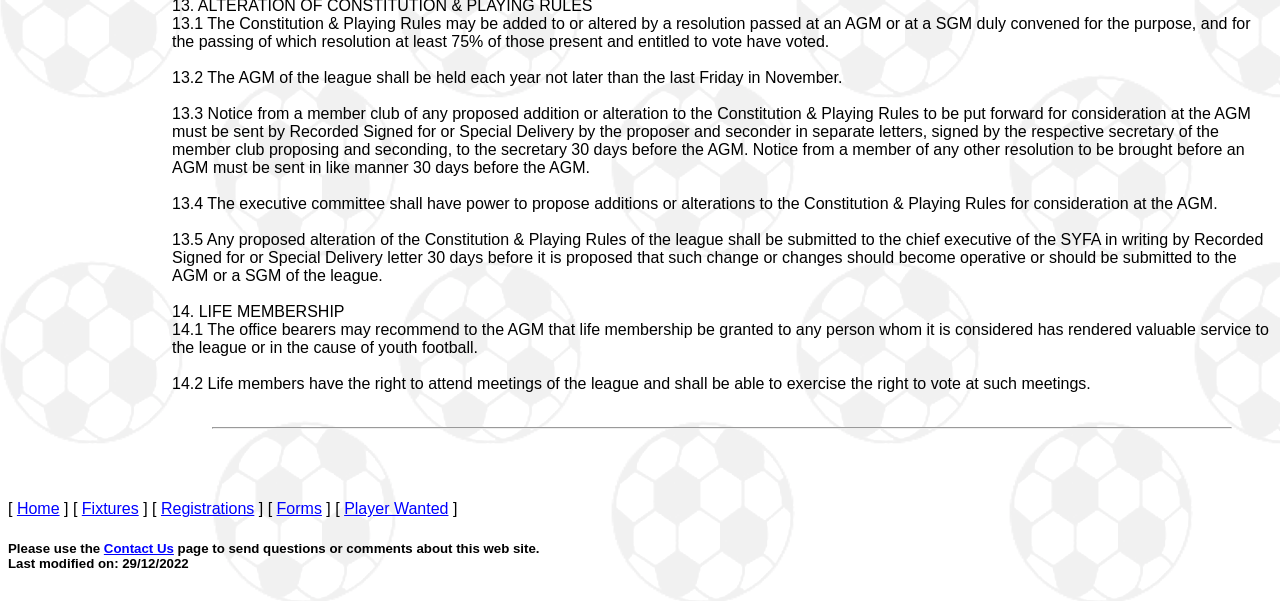Identify the bounding box for the UI element specified in this description: "Forms". The coordinates must be four float numbers between 0 and 1, formatted as [left, top, right, bottom].

[0.216, 0.833, 0.251, 0.861]